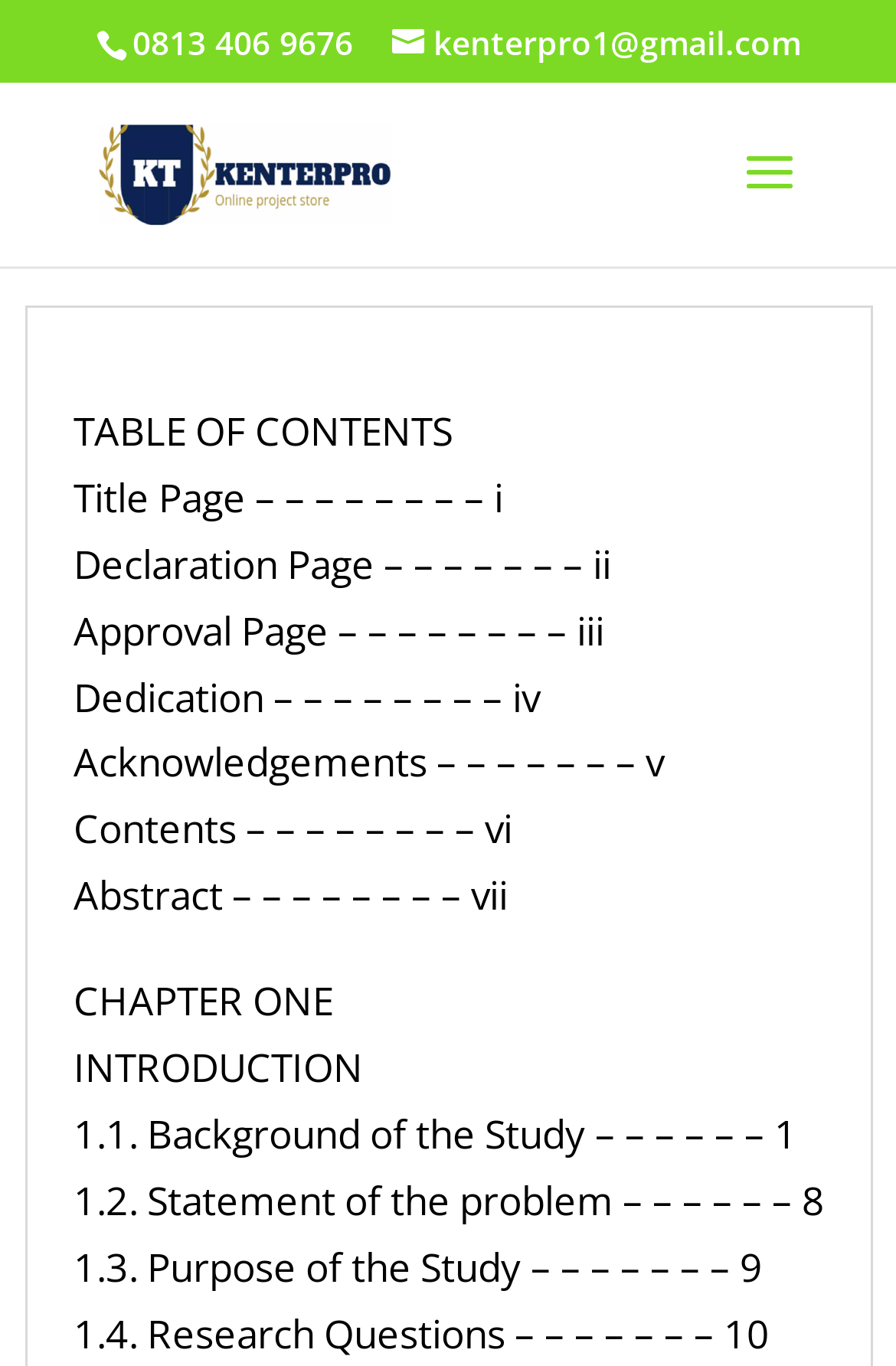Please determine the bounding box coordinates for the element with the description: "kenterpro1@gmail.com".

[0.437, 0.014, 0.894, 0.046]